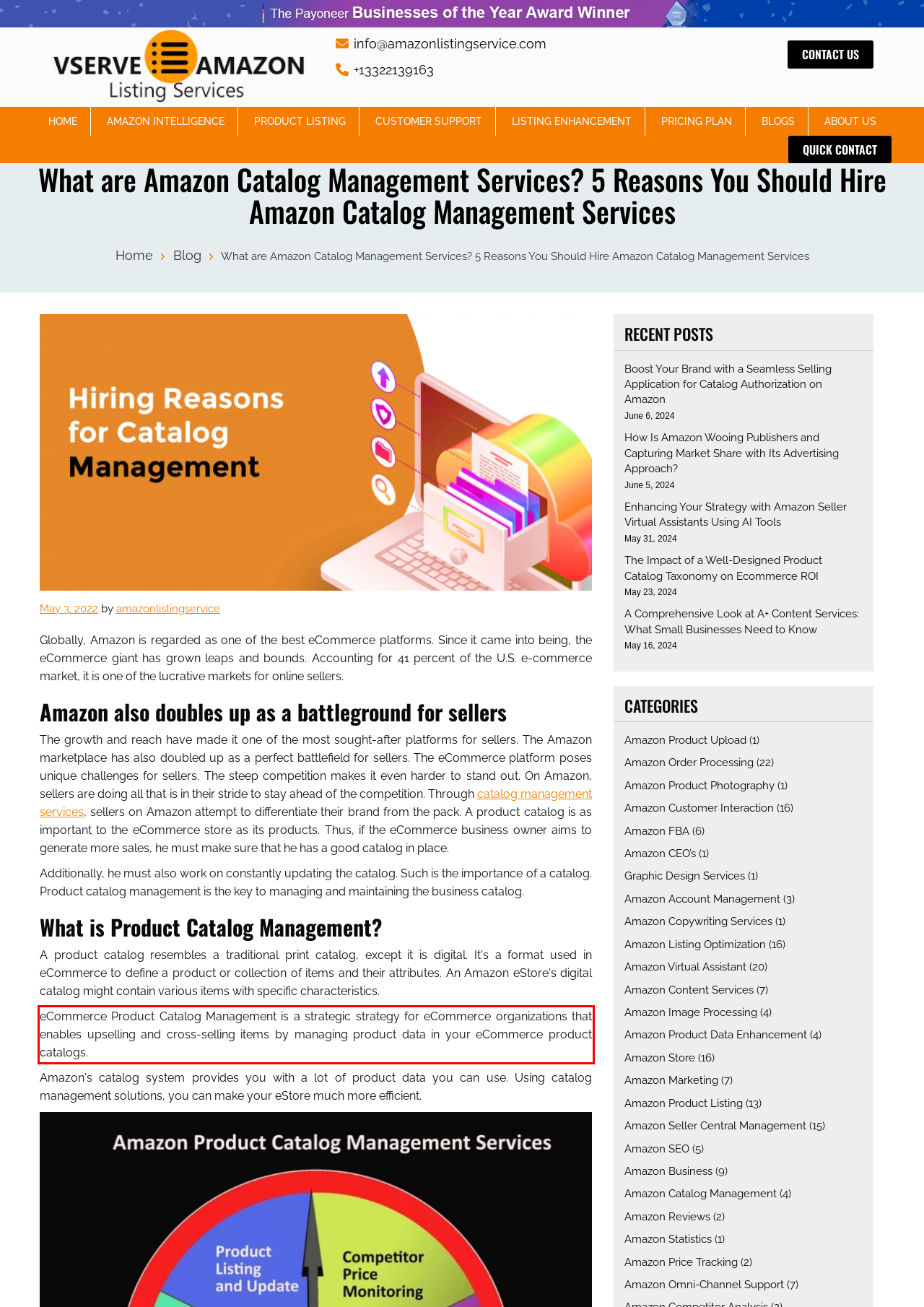Identify the red bounding box in the webpage screenshot and perform OCR to generate the text content enclosed.

eCommerce Product Catalog Management is a strategic strategy for eCommerce organizations that enables upselling and cross-selling items by managing product data in your eCommerce product catalogs.